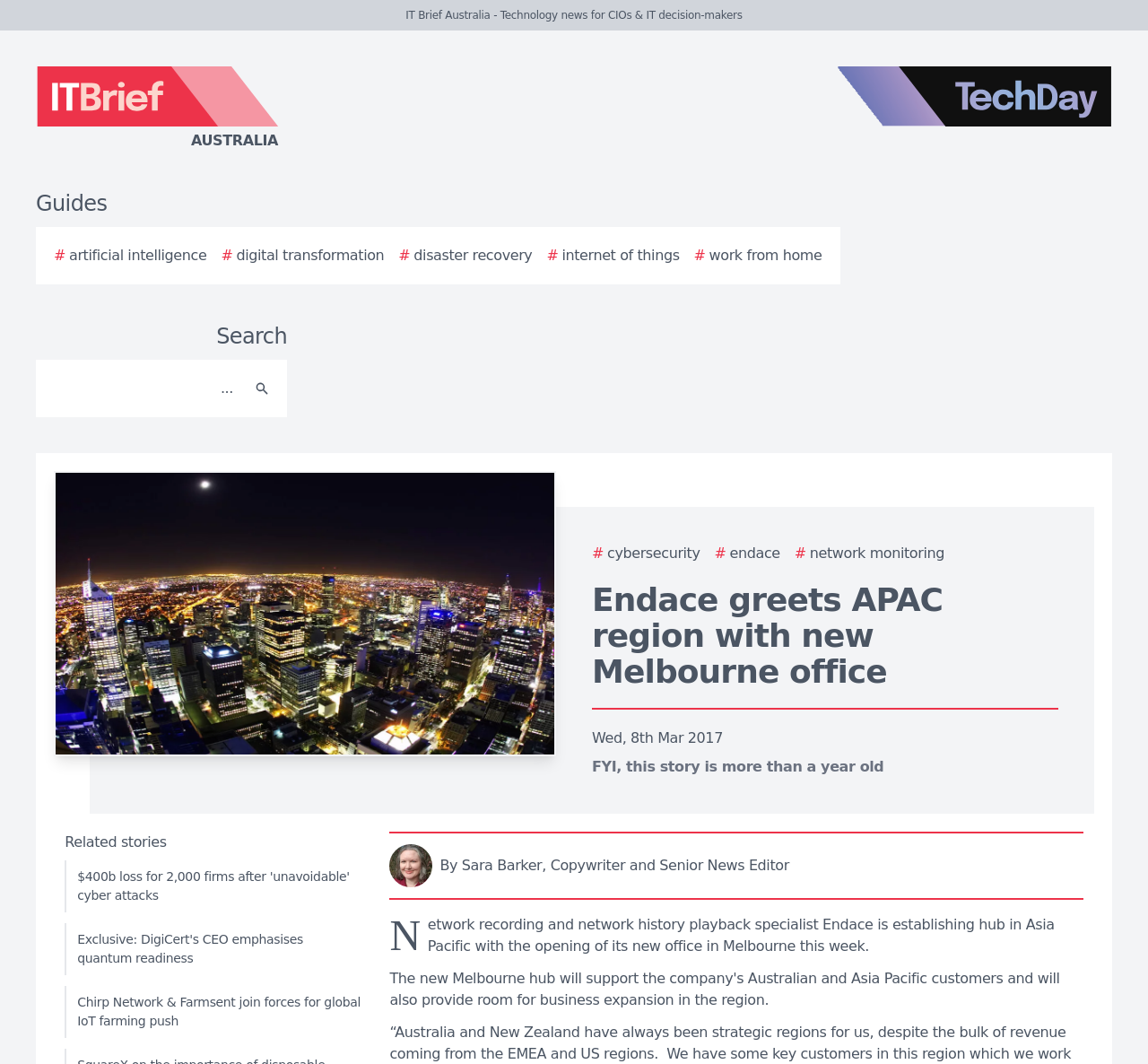Highlight the bounding box coordinates of the element that should be clicked to carry out the following instruction: "Click on IT Brief Australia logo". The coordinates must be given as four float numbers ranging from 0 to 1, i.e., [left, top, right, bottom].

[0.0, 0.062, 0.438, 0.142]